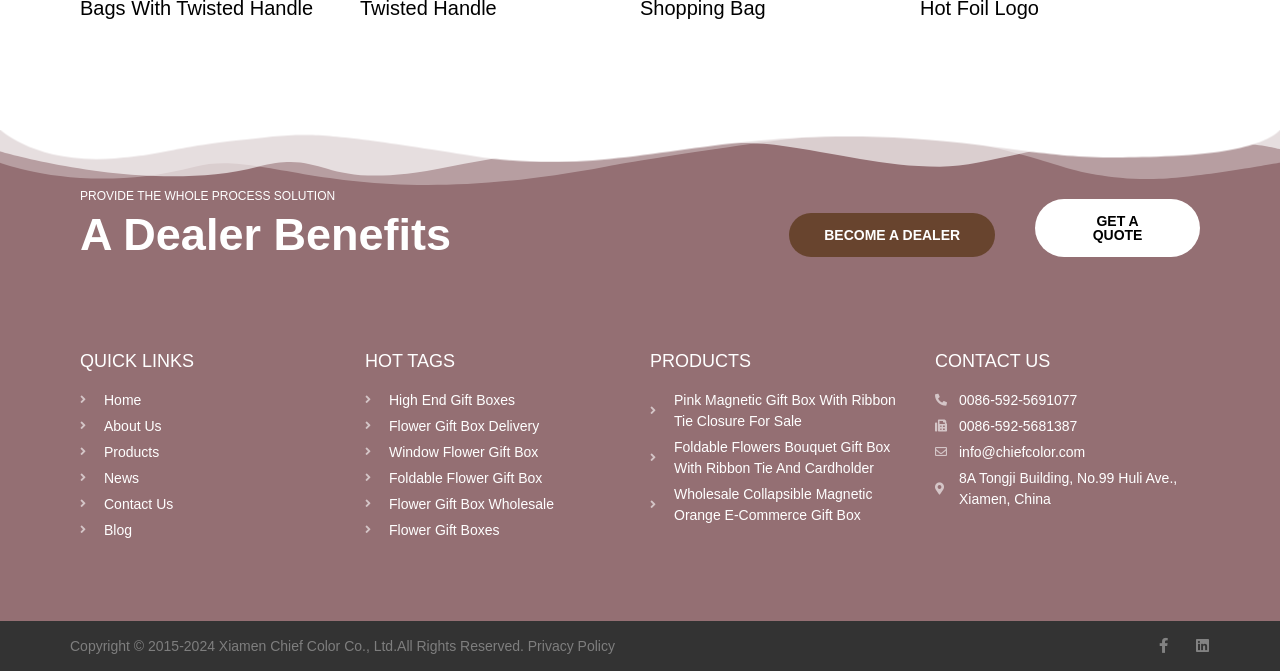Identify the bounding box coordinates for the UI element that matches this description: "Products".

[0.062, 0.658, 0.27, 0.689]